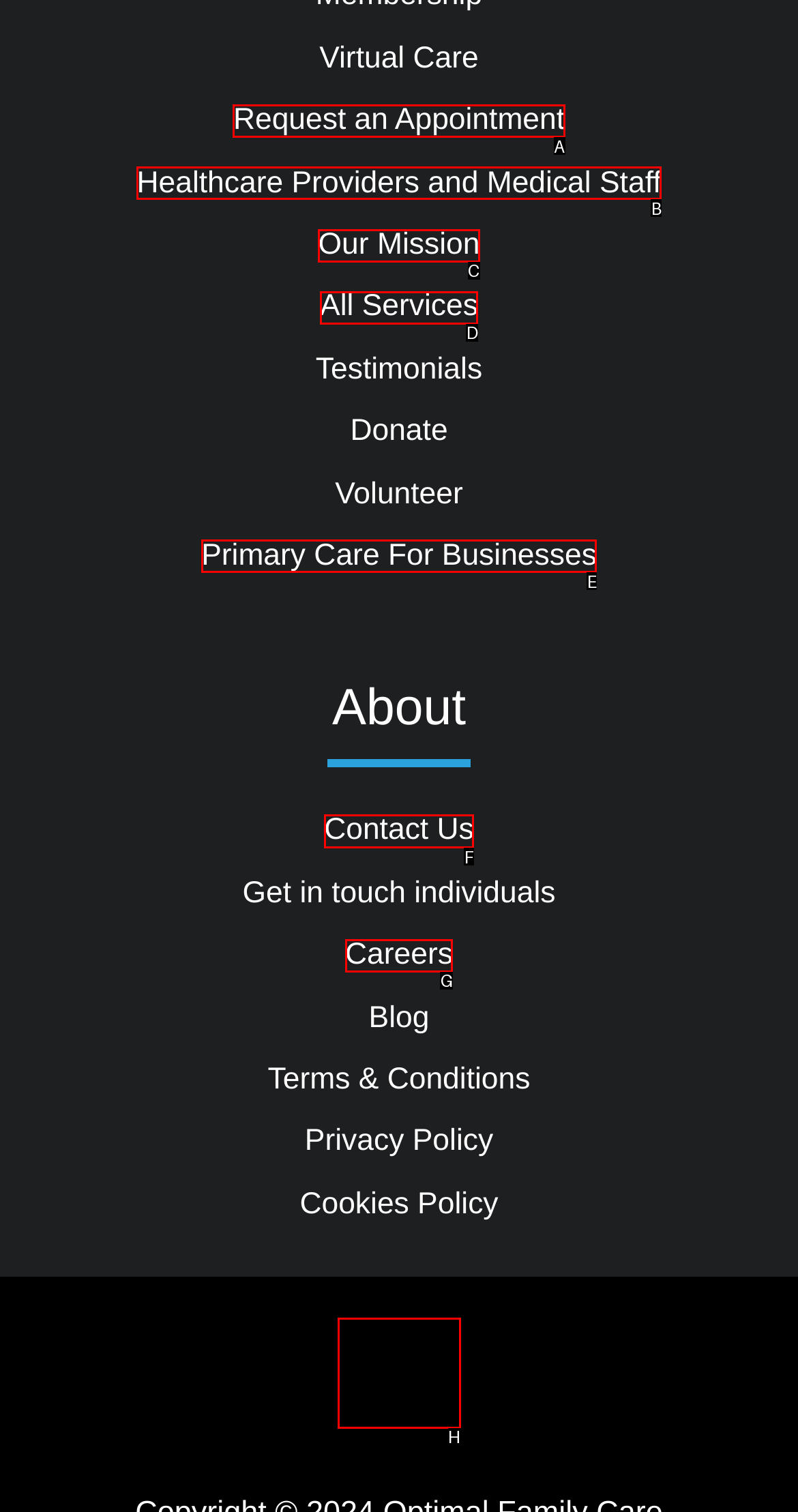Identify the correct HTML element to click for the task: Click the 'Like Button'. Provide the letter of your choice.

None